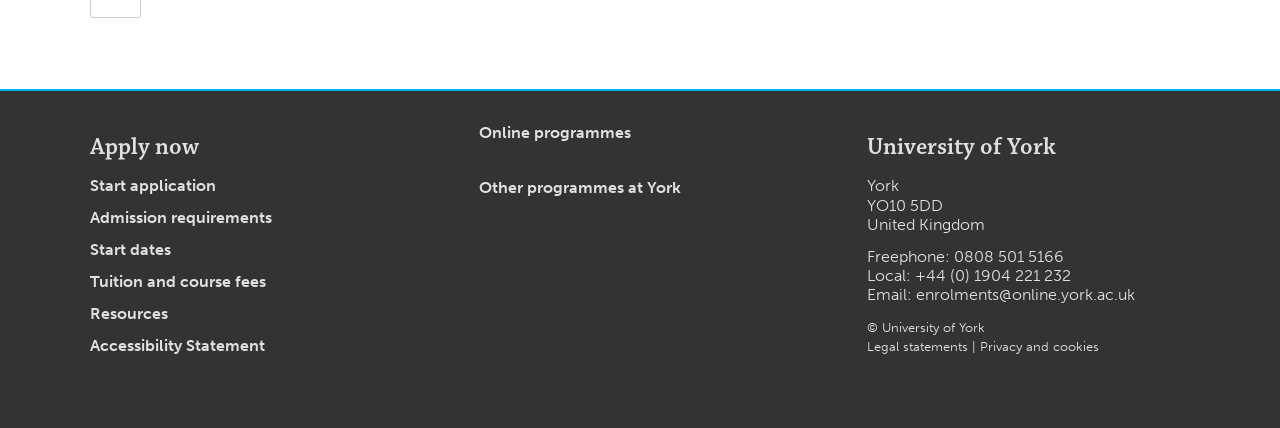Please determine the bounding box coordinates for the UI element described here. Use the format (top-left x, top-left y, bottom-right x, bottom-right y) with values bounded between 0 and 1: +44 (0) 1904 221 232

[0.715, 0.621, 0.837, 0.666]